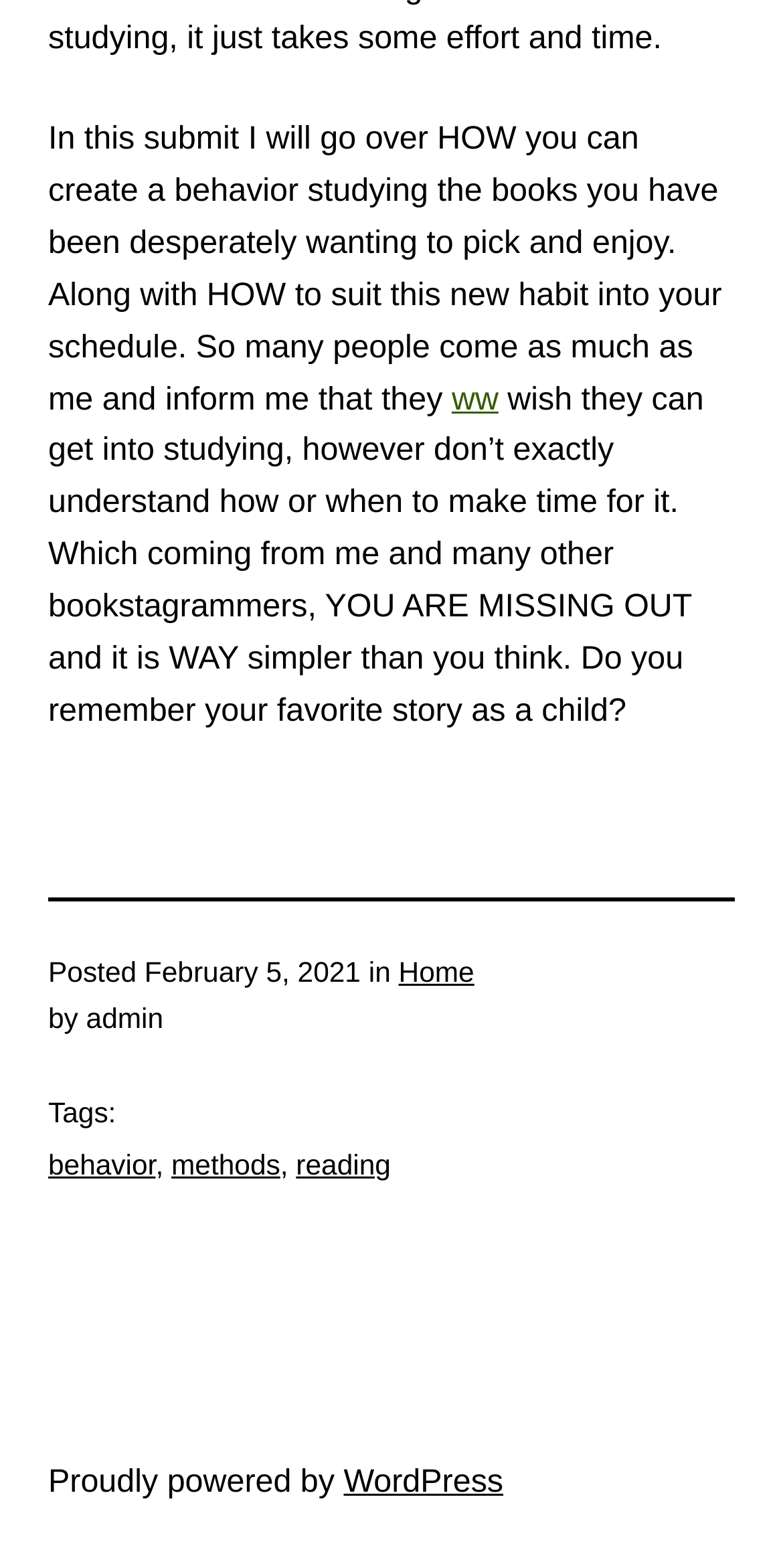Can you look at the image and give a comprehensive answer to the question:
What is the category of the article?

I found the category of the article by looking at the section below the main text, which specifies the category as 'Home'.